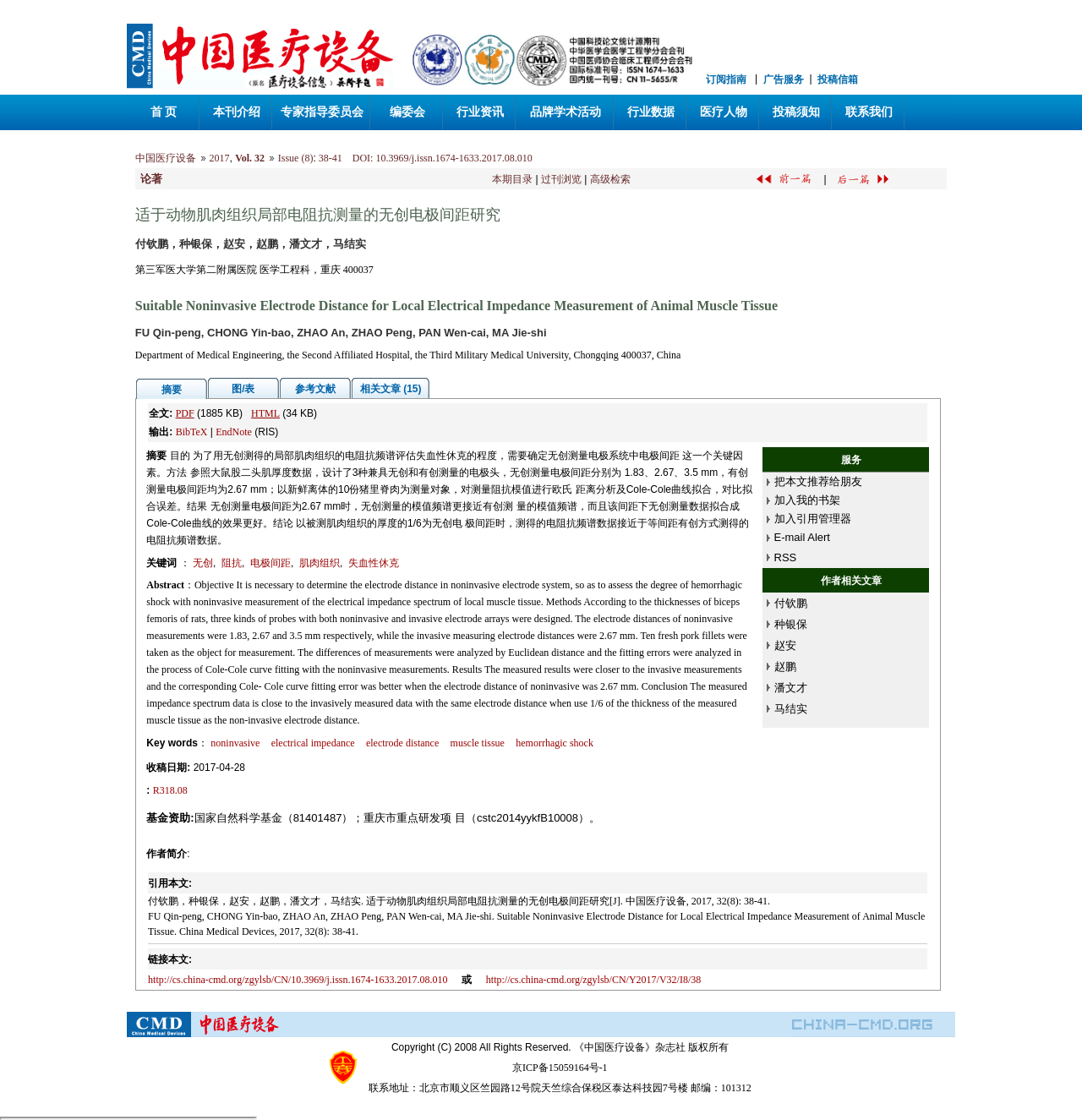Please find the bounding box coordinates of the element that you should click to achieve the following instruction: "Read the abstract of the article". The coordinates should be presented as four float numbers between 0 and 1: [left, top, right, bottom].

[0.125, 0.131, 0.875, 0.15]